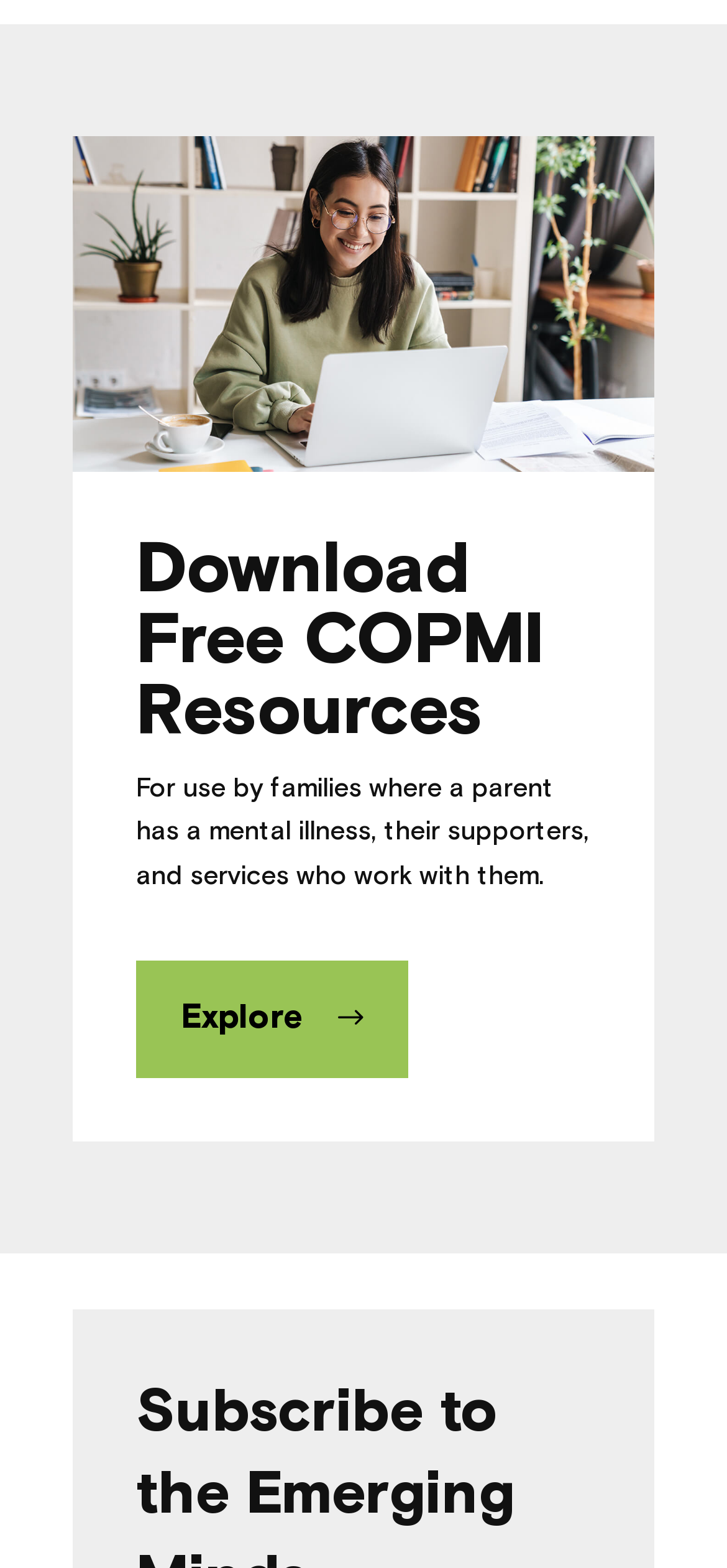Please determine the bounding box coordinates of the clickable area required to carry out the following instruction: "View reports". The coordinates must be four float numbers between 0 and 1, represented as [left, top, right, bottom].

[0.1, 0.009, 0.9, 0.06]